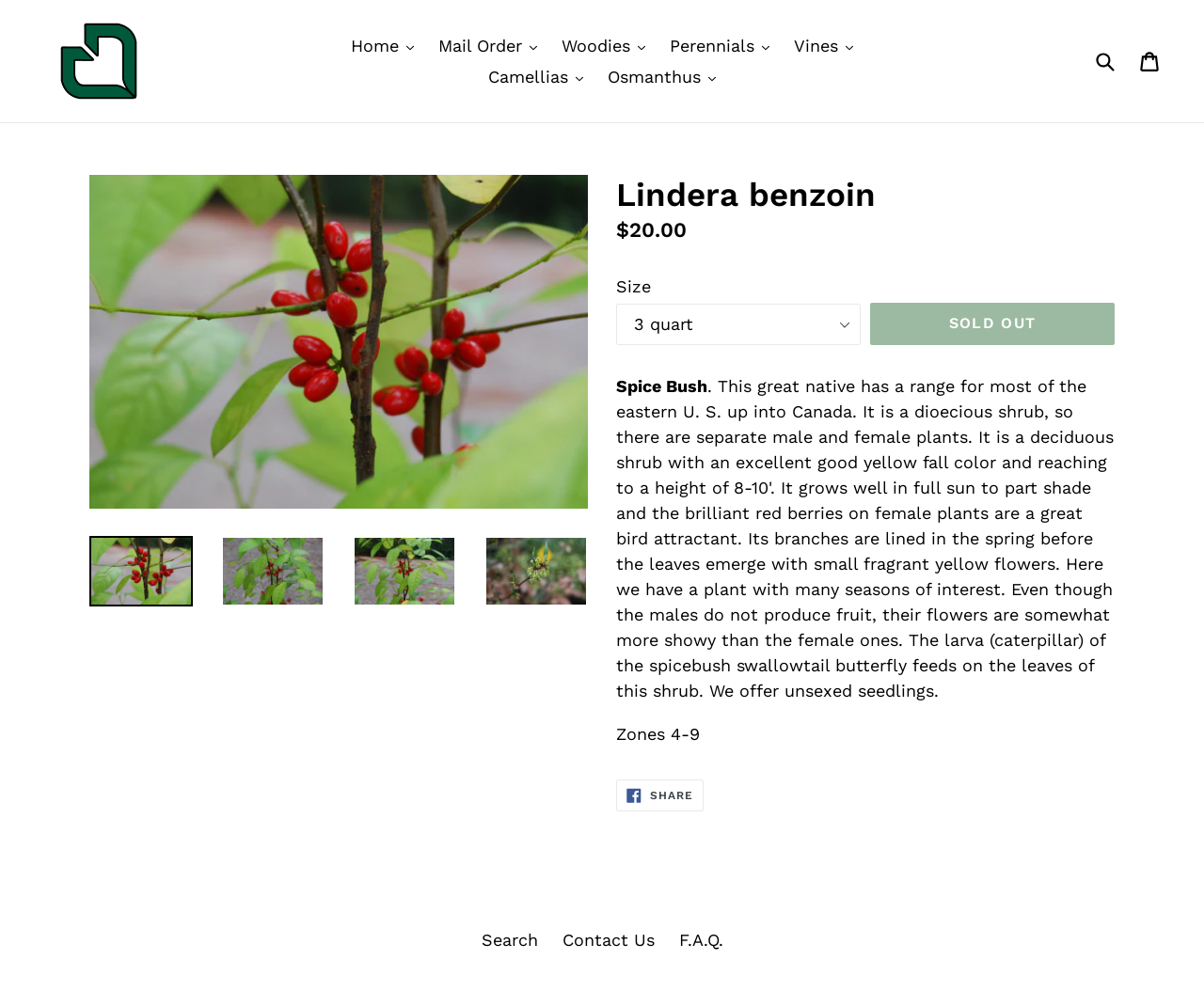Refer to the image and answer the question with as much detail as possible: What can you do with the plant information?

I found the answer by looking at the link below the plant description, which allows users to share the plant information on Facebook.